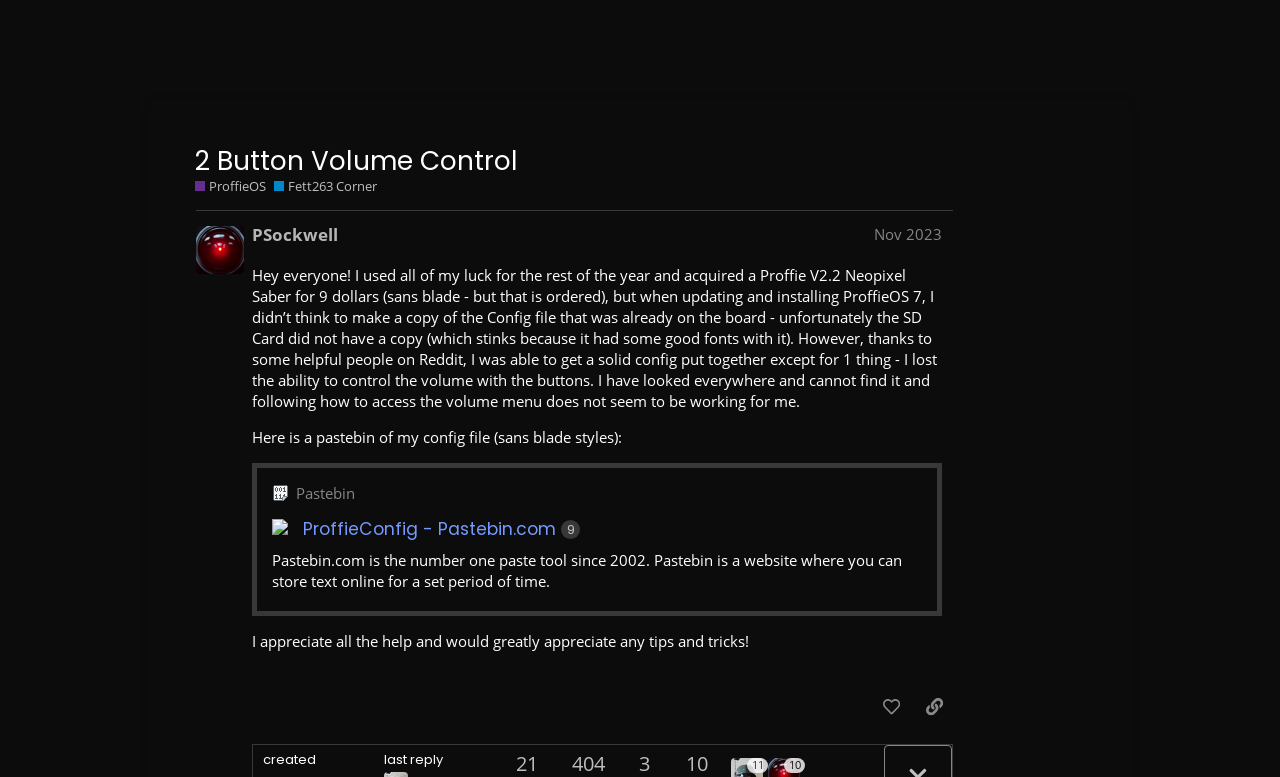Could you specify the bounding box coordinates for the clickable section to complete the following instruction: "Like the post by PSockwell"?

[0.682, 0.742, 0.711, 0.785]